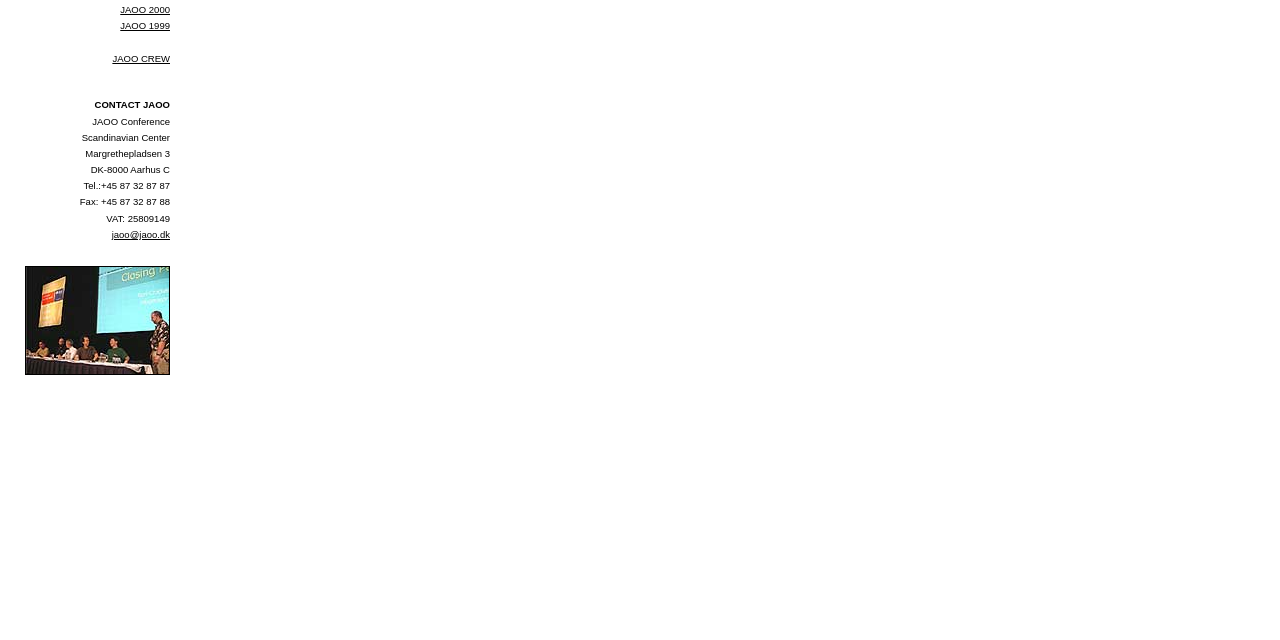Give the bounding box coordinates for the element described as: "jaoo@jaoo.dk".

[0.087, 0.358, 0.133, 0.375]